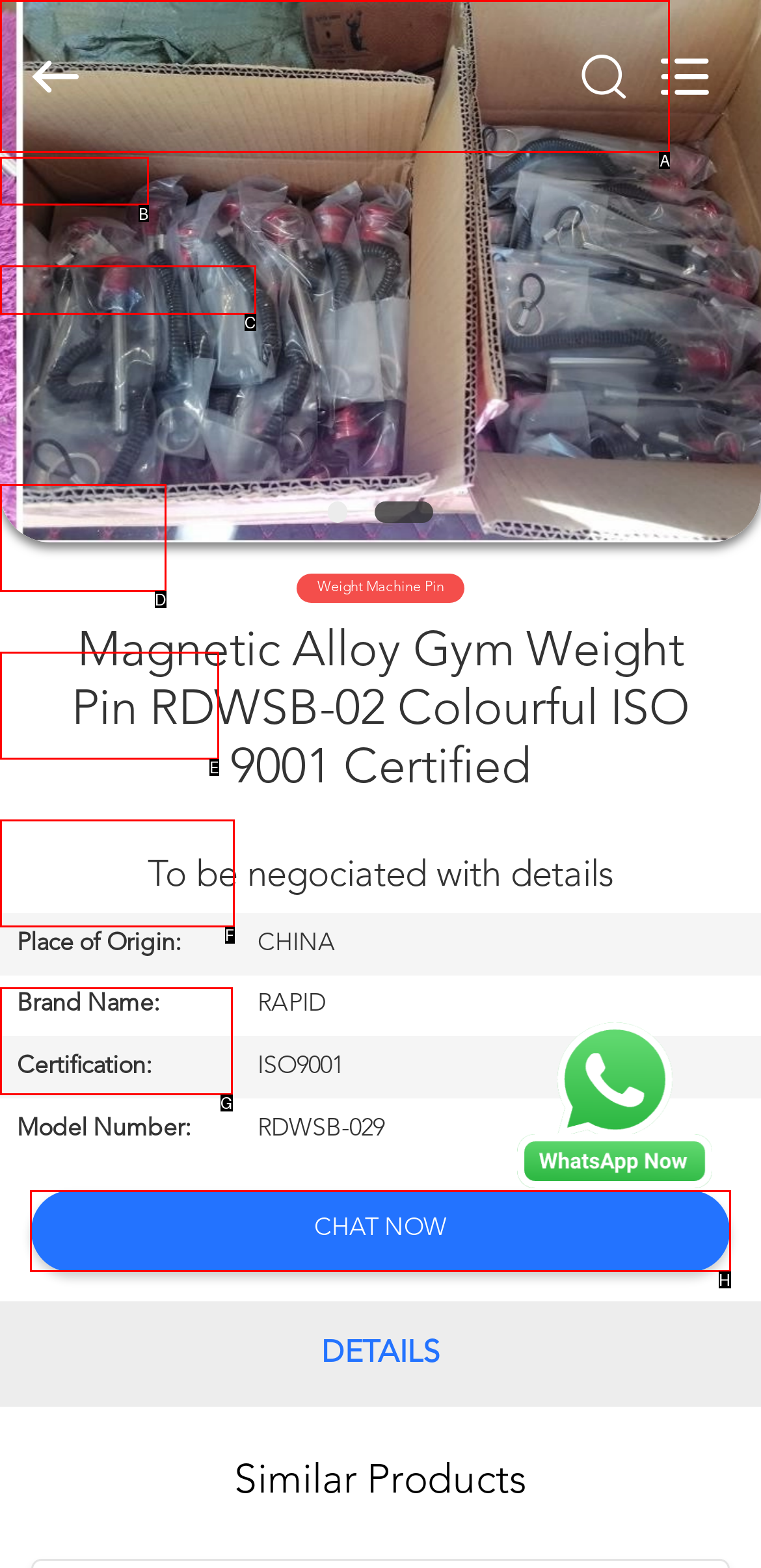Tell me which letter corresponds to the UI element that should be clicked to fulfill this instruction: Go to HOME page
Answer using the letter of the chosen option directly.

B